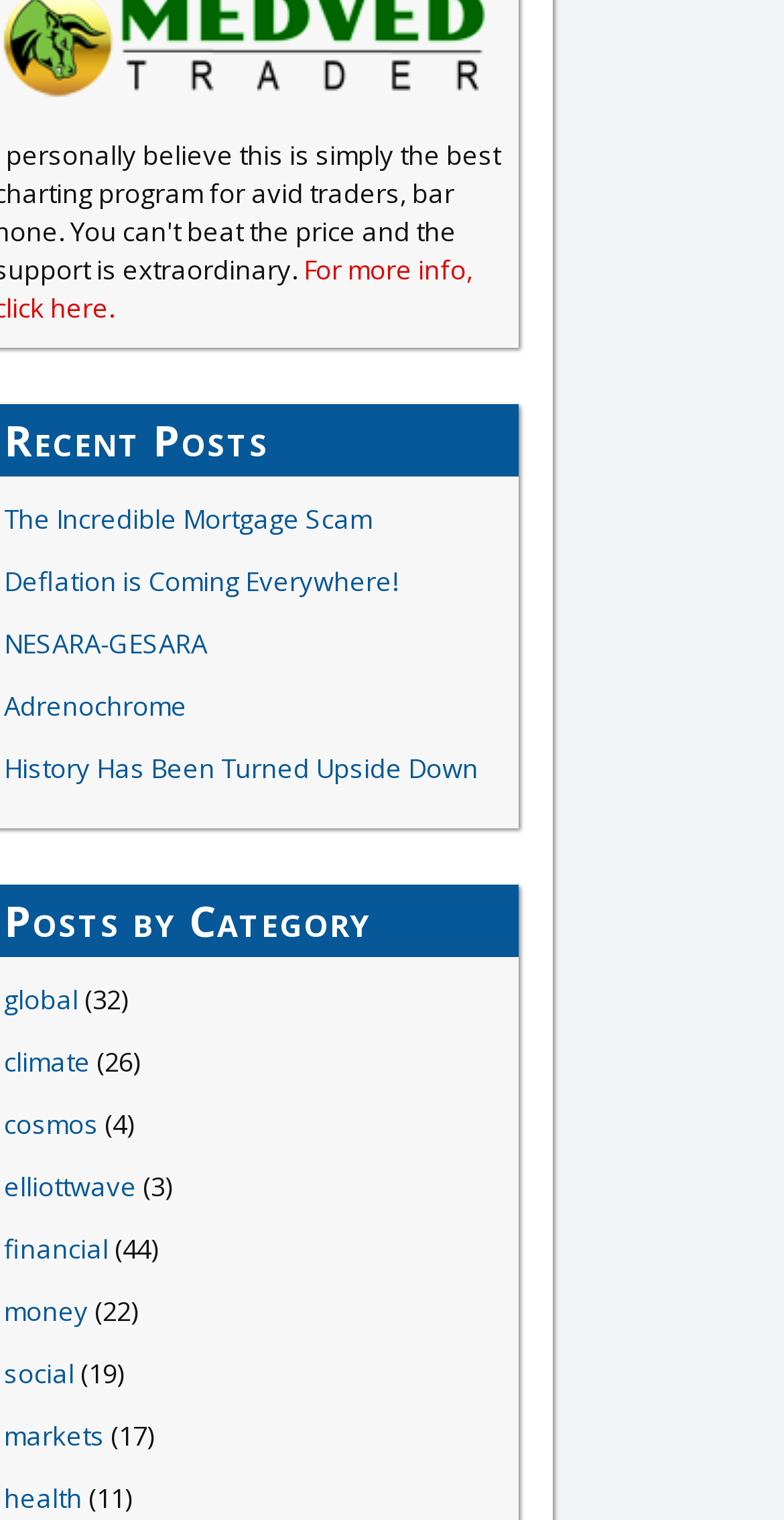What is the topic with the highest number of links?
Using the information from the image, give a concise answer in one word or a short phrase.

finance